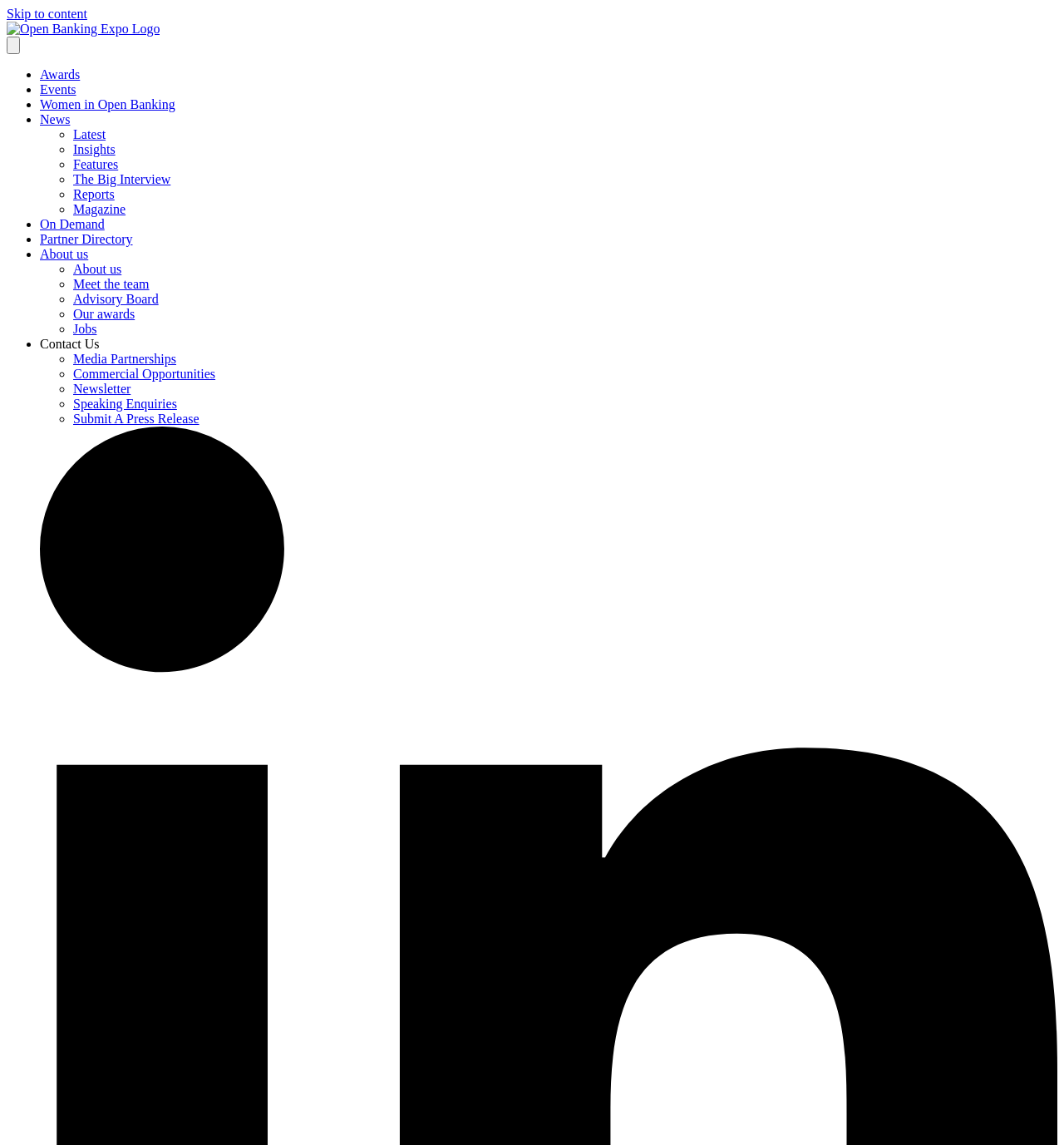Using the details from the image, please elaborate on the following question: What is the logo of the website?

The logo of the website is located at the top left corner of the webpage, and it is an image with the text 'Open Banking Expo'.